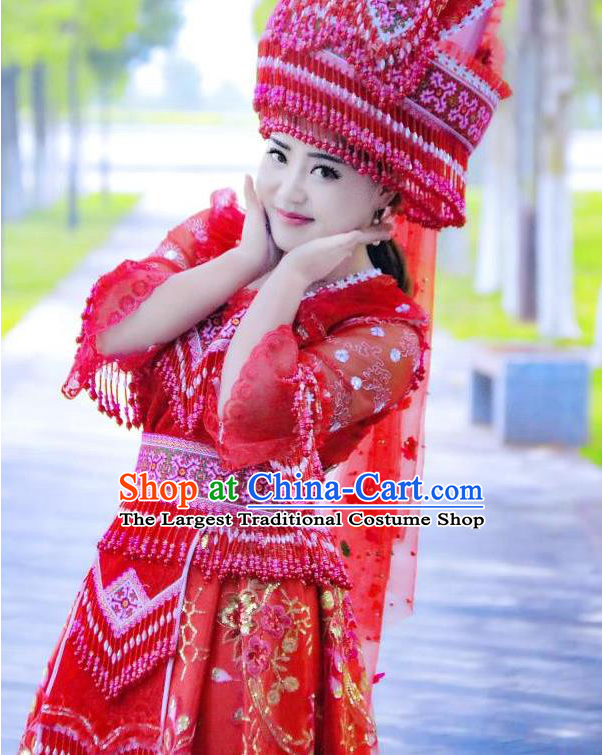Using a single word or phrase, answer the following question: 
What is the setting in the background of the image?

A serene pathway lined with trees